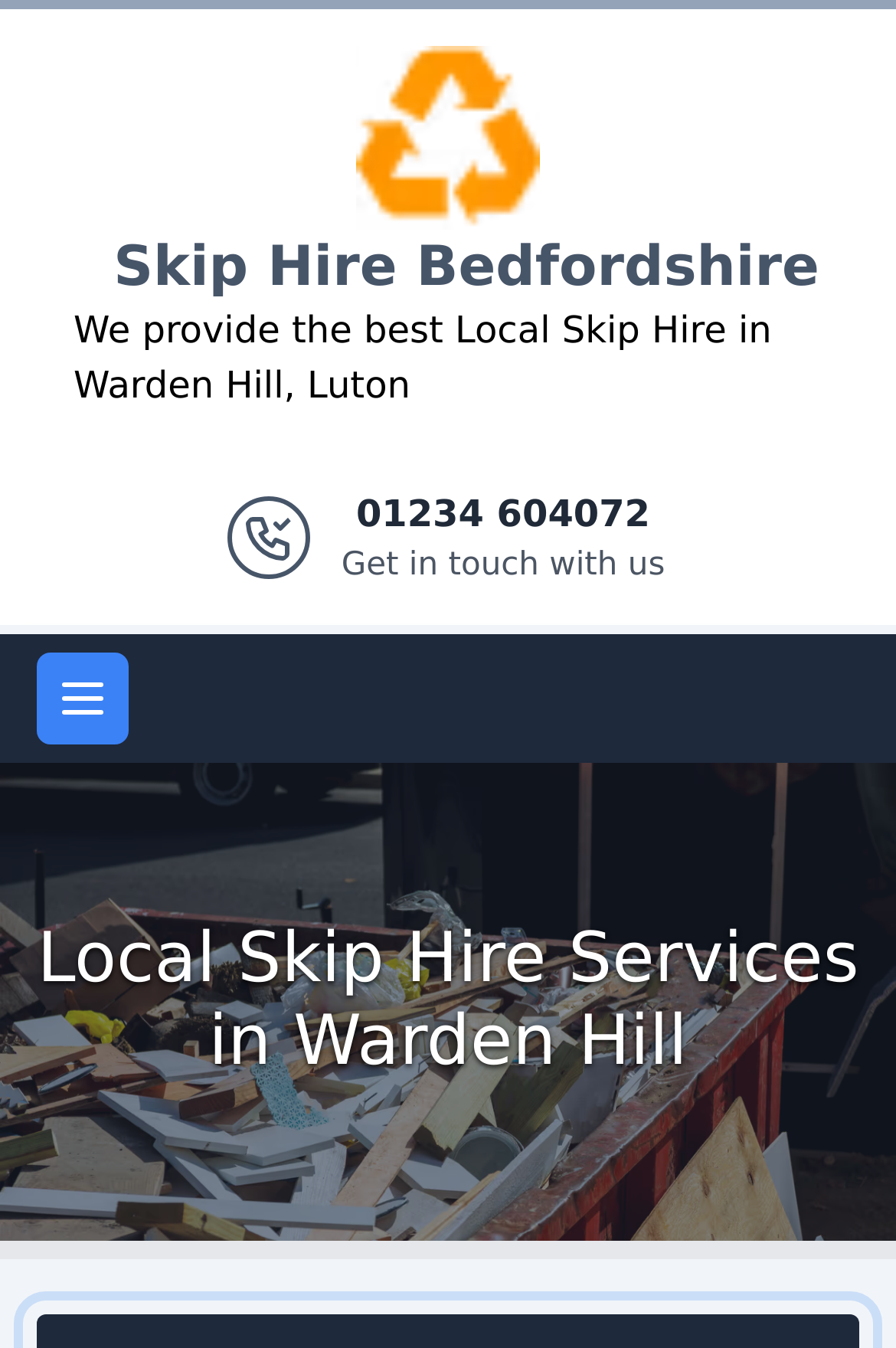What is the company name on the logo? Analyze the screenshot and reply with just one word or a short phrase.

Skip Hire Bedfordshire